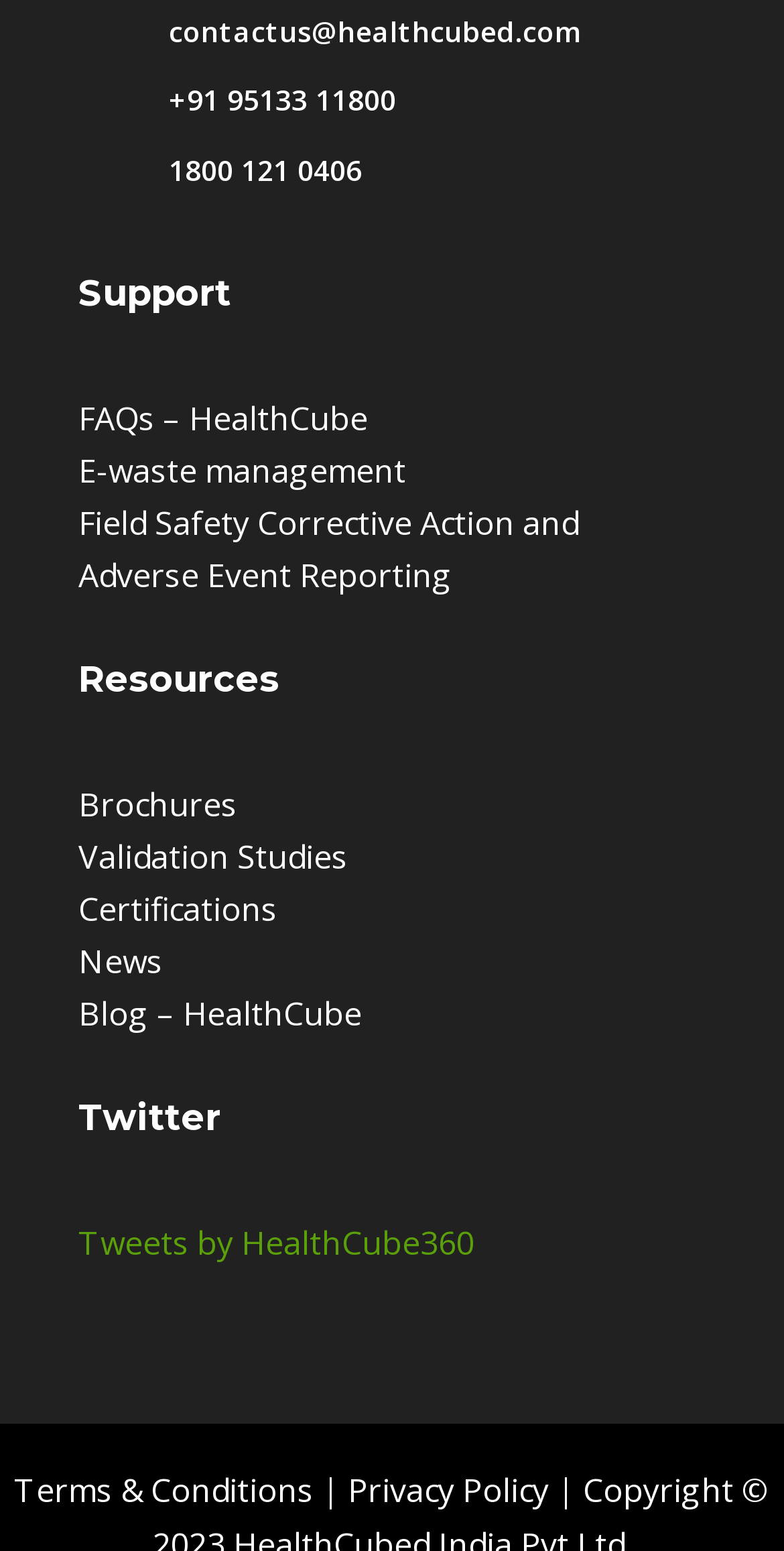Calculate the bounding box coordinates for the UI element based on the following description: "Privacy Policy". Ensure the coordinates are four float numbers between 0 and 1, i.e., [left, top, right, bottom].

[0.444, 0.946, 0.7, 0.974]